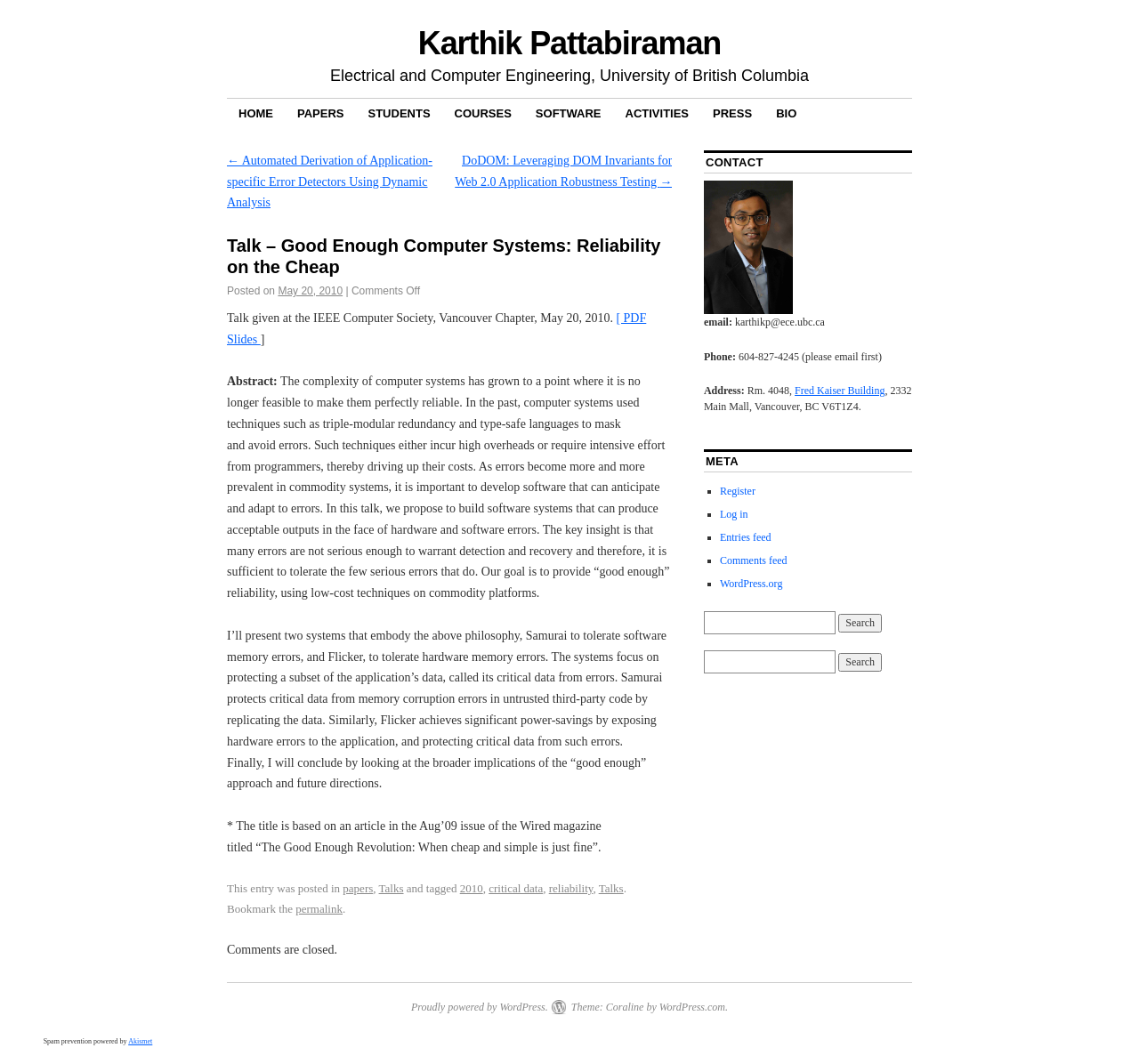What is the topic of the talk?
Give a detailed explanation using the information visible in the image.

I found the topic of the talk by looking at the heading 'Talk – Good Enough Computer Systems: Reliability on the Cheap' which is located at the top of the main content area.